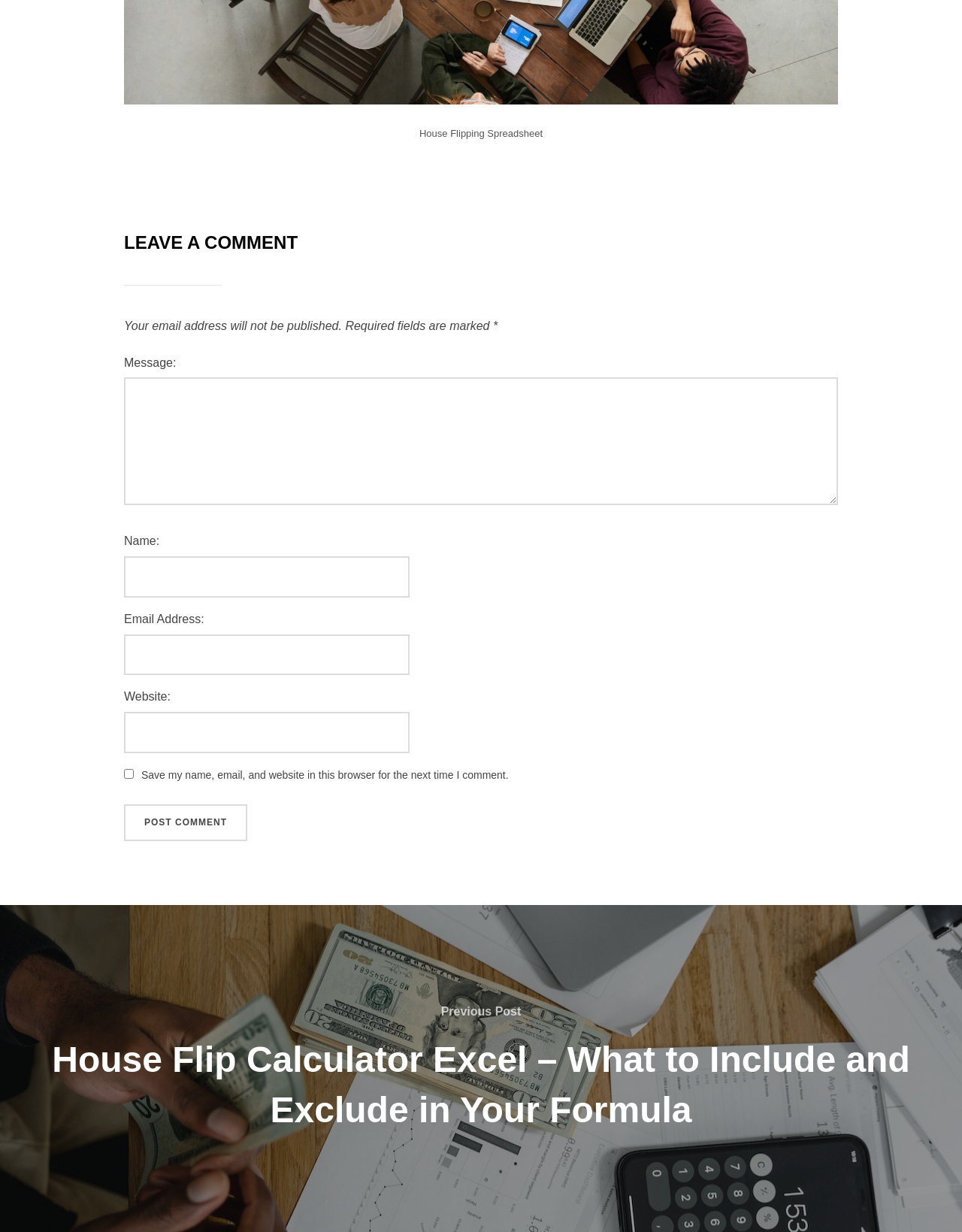Provide the bounding box for the UI element matching this description: "parent_node: Email Address: name="email"".

[0.129, 0.515, 0.426, 0.548]